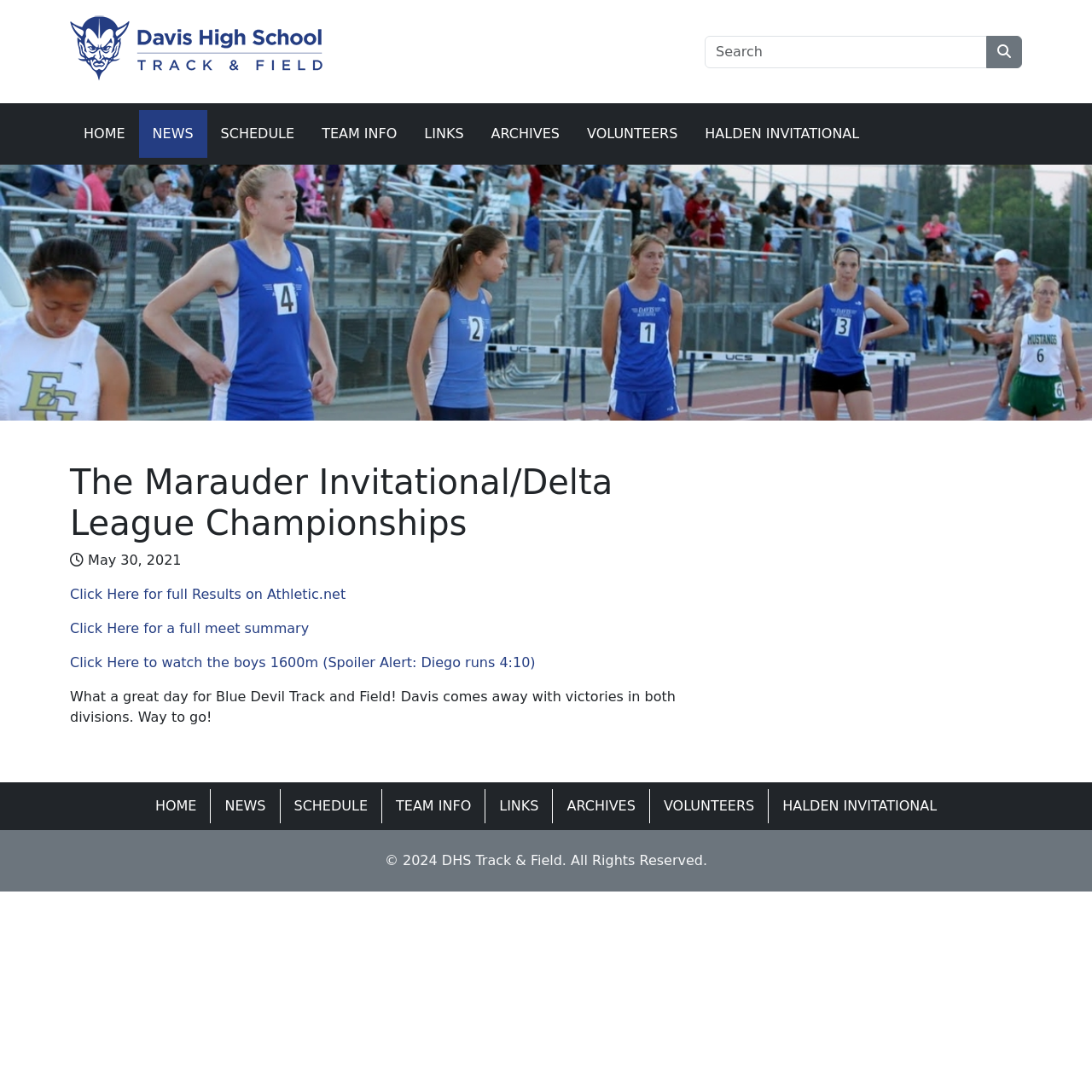Please find the bounding box coordinates of the section that needs to be clicked to achieve this instruction: "Search for something".

[0.645, 0.032, 0.904, 0.062]